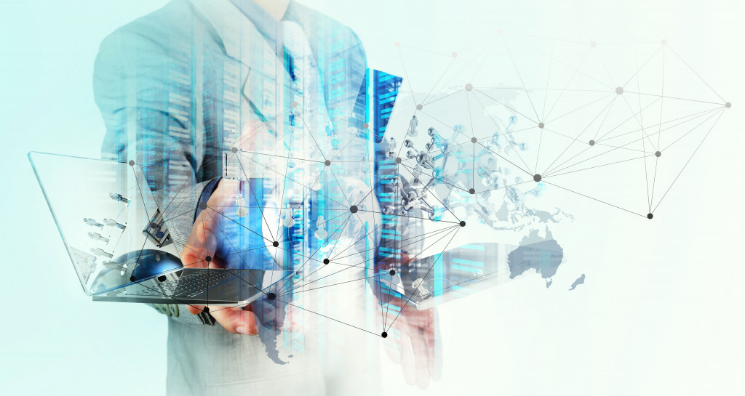Based on the image, please respond to the question with as much detail as possible:
What is the laptop displaying?

The laptop in the image is showing a futuristic, digital overlay that represents global connectivity, which is a key aspect of modern project management applications. This overlay likely includes visual elements such as a world map and interconnected nodes.